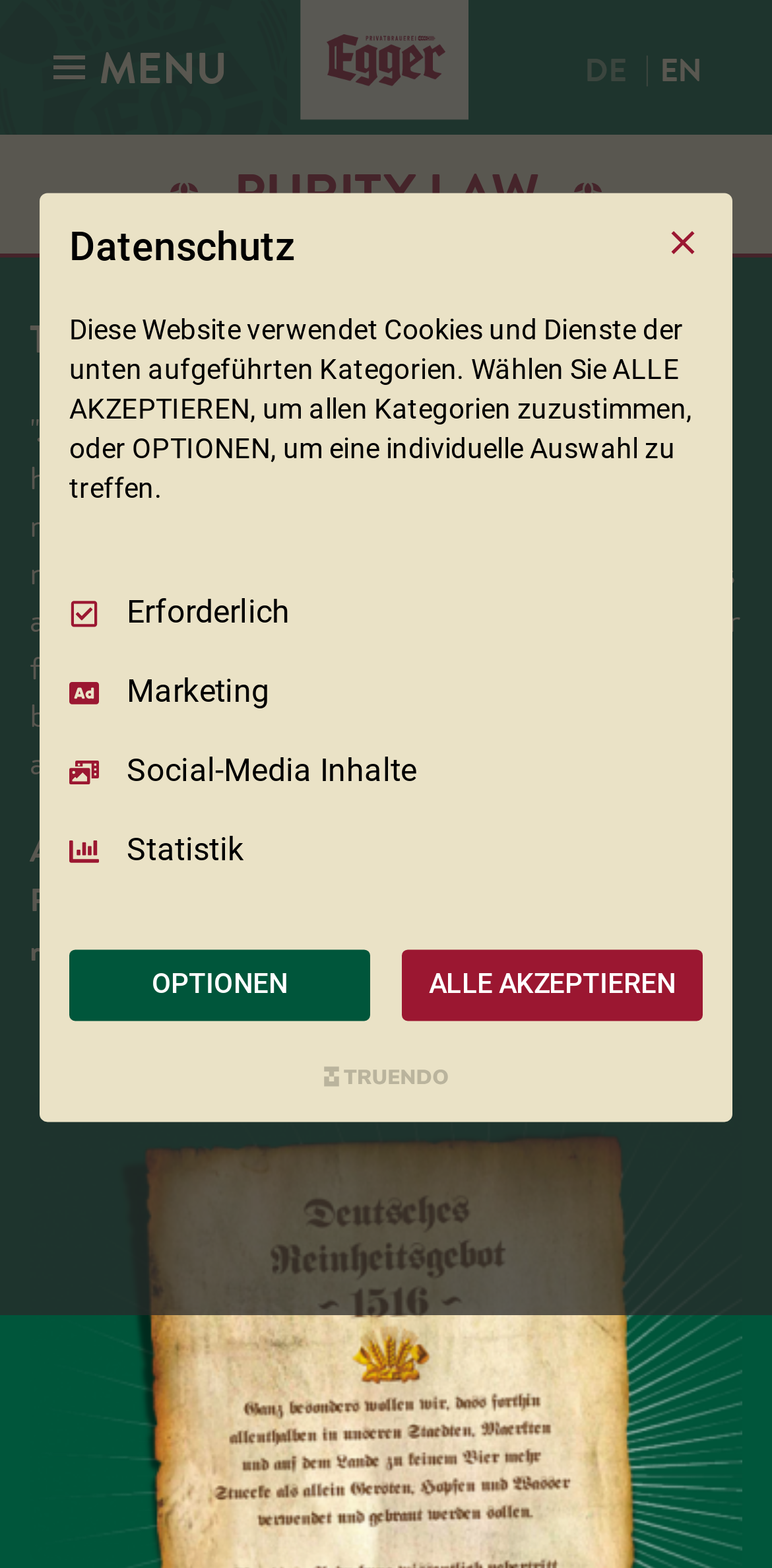From the webpage screenshot, identify the region described by parent_node: OPTIONEN. Provide the bounding box coordinates as (top-left x, top-left y, bottom-right x, bottom-right y), with each value being a floating point number between 0 and 1.

[0.821, 0.123, 0.949, 0.186]